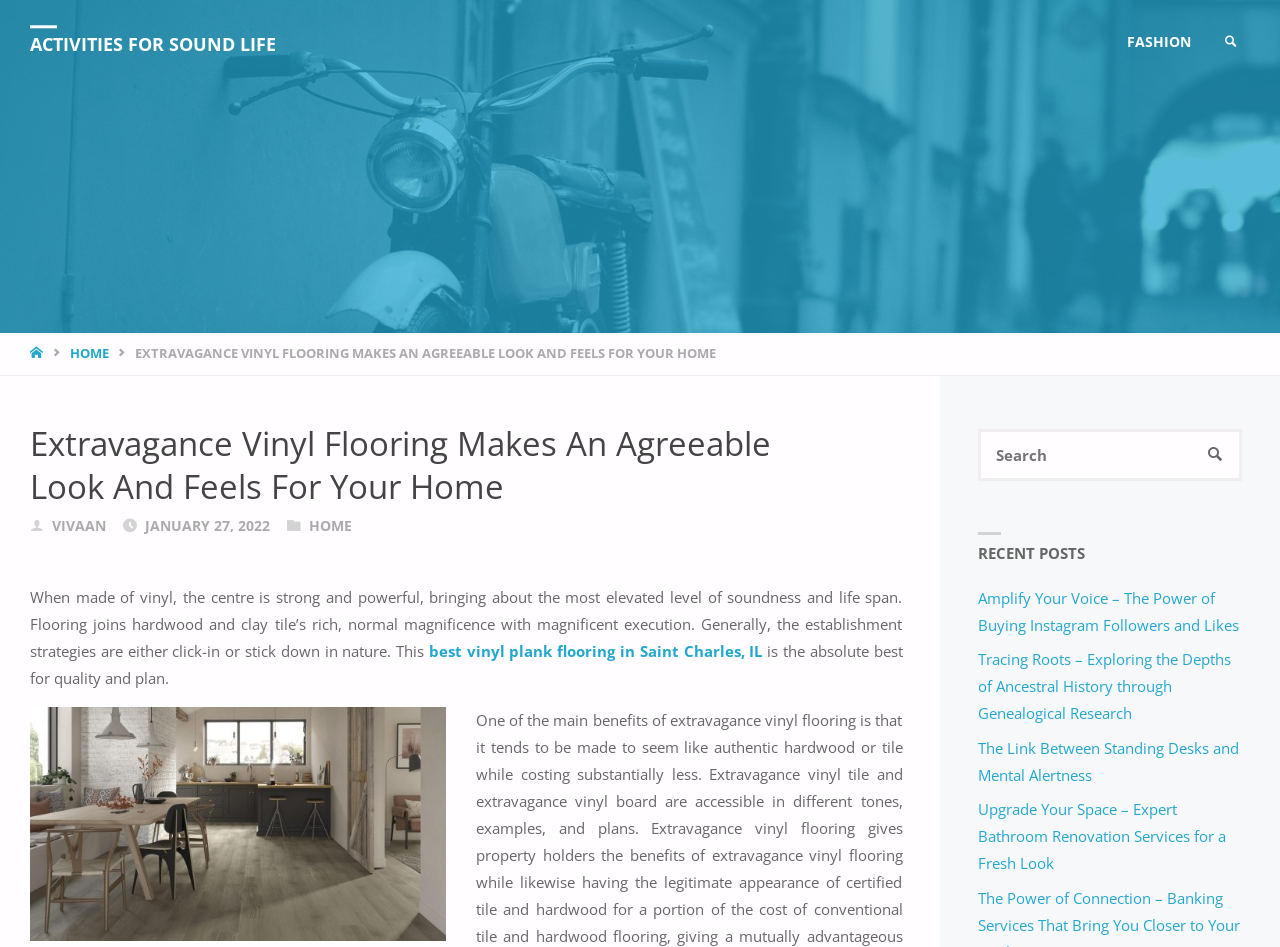Show me the bounding box coordinates of the clickable region to achieve the task as per the instruction: "Search for something".

[0.764, 0.453, 0.97, 0.508]